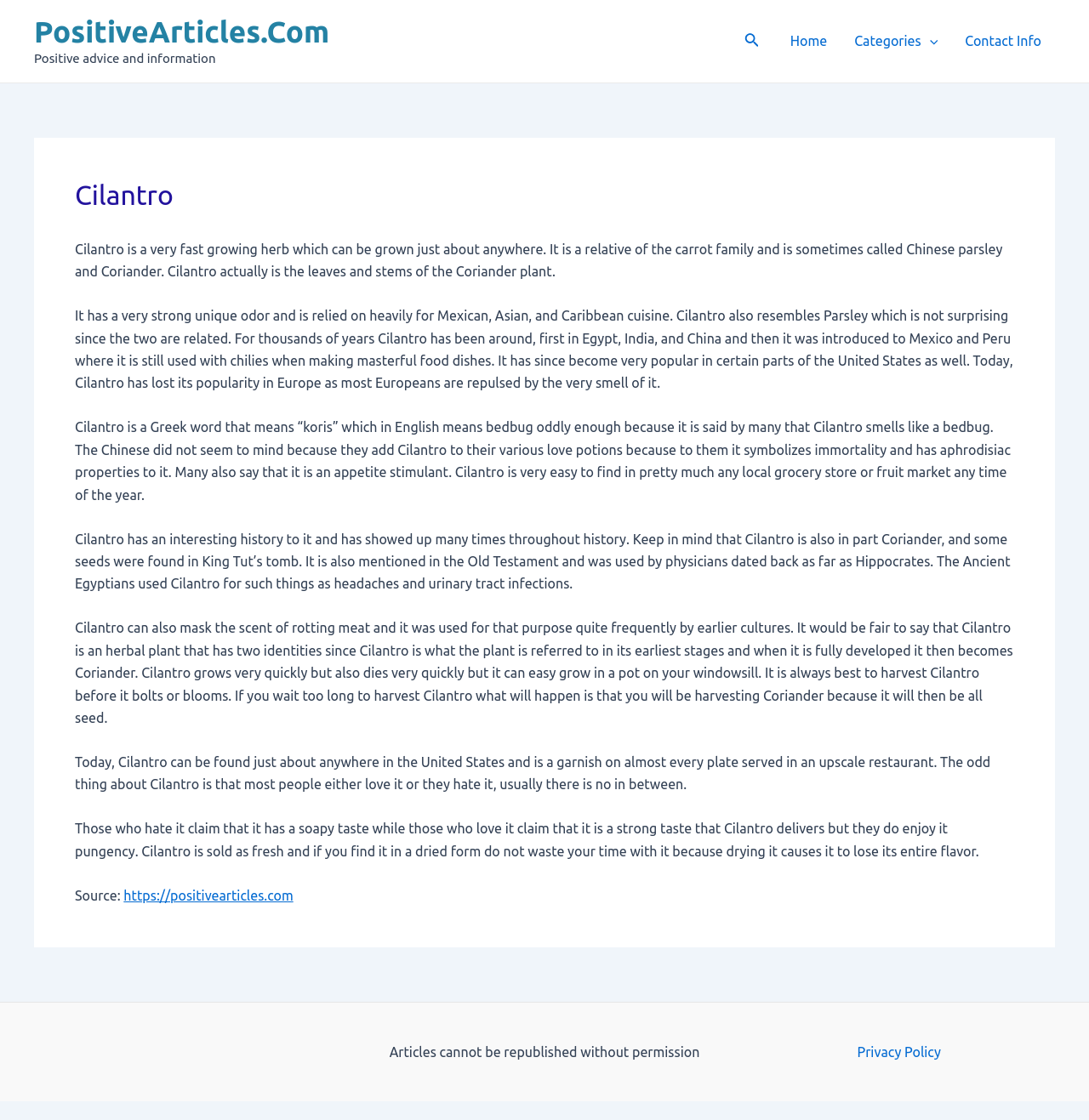Identify the bounding box coordinates for the element you need to click to achieve the following task: "Click on the 'Contact Info' link". The coordinates must be four float values ranging from 0 to 1, formatted as [left, top, right, bottom].

[0.874, 0.006, 0.969, 0.067]